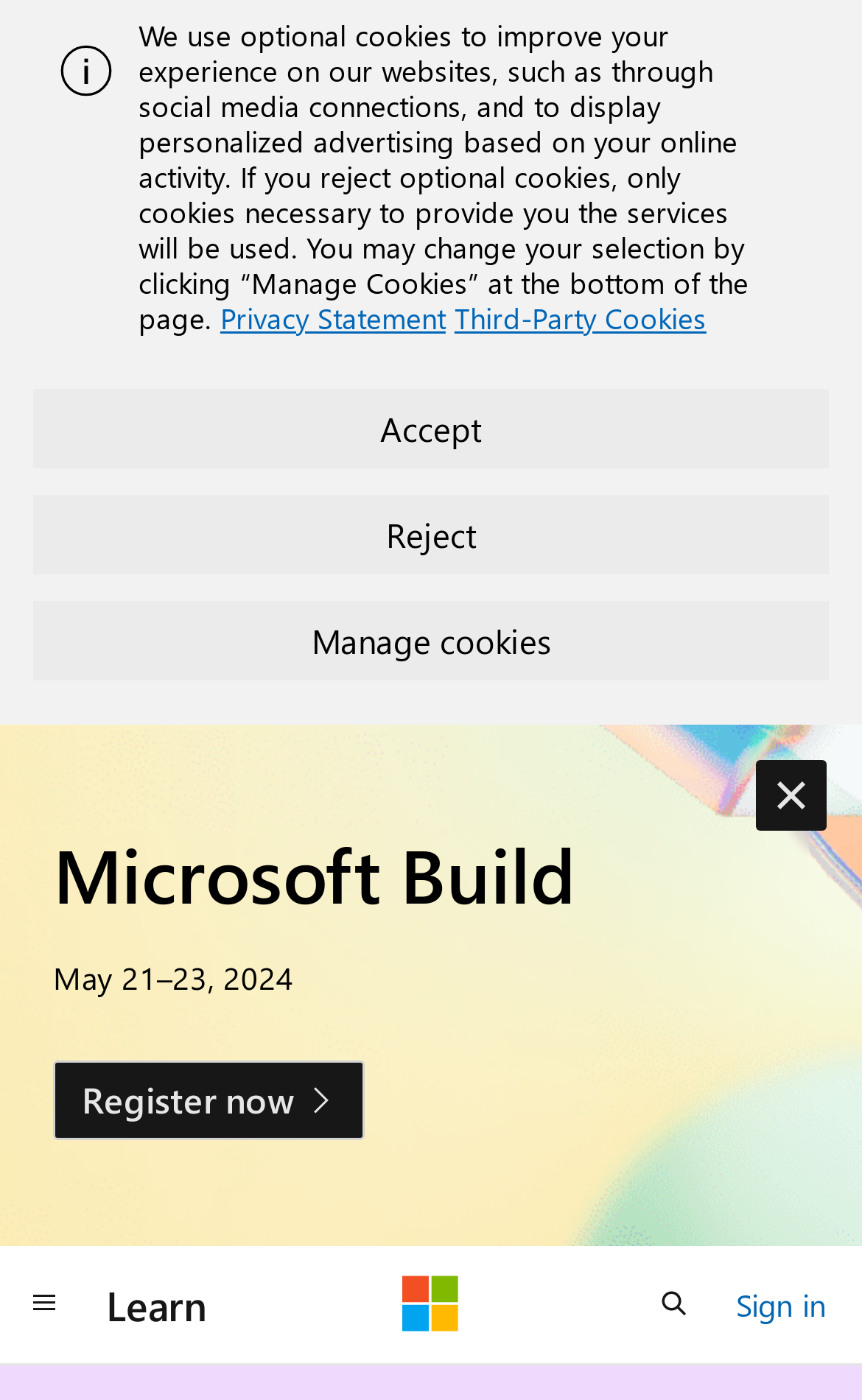Please specify the bounding box coordinates of the area that should be clicked to accomplish the following instruction: "dismiss alert". The coordinates should consist of four float numbers between 0 and 1, i.e., [left, top, right, bottom].

[0.877, 0.543, 0.959, 0.593]